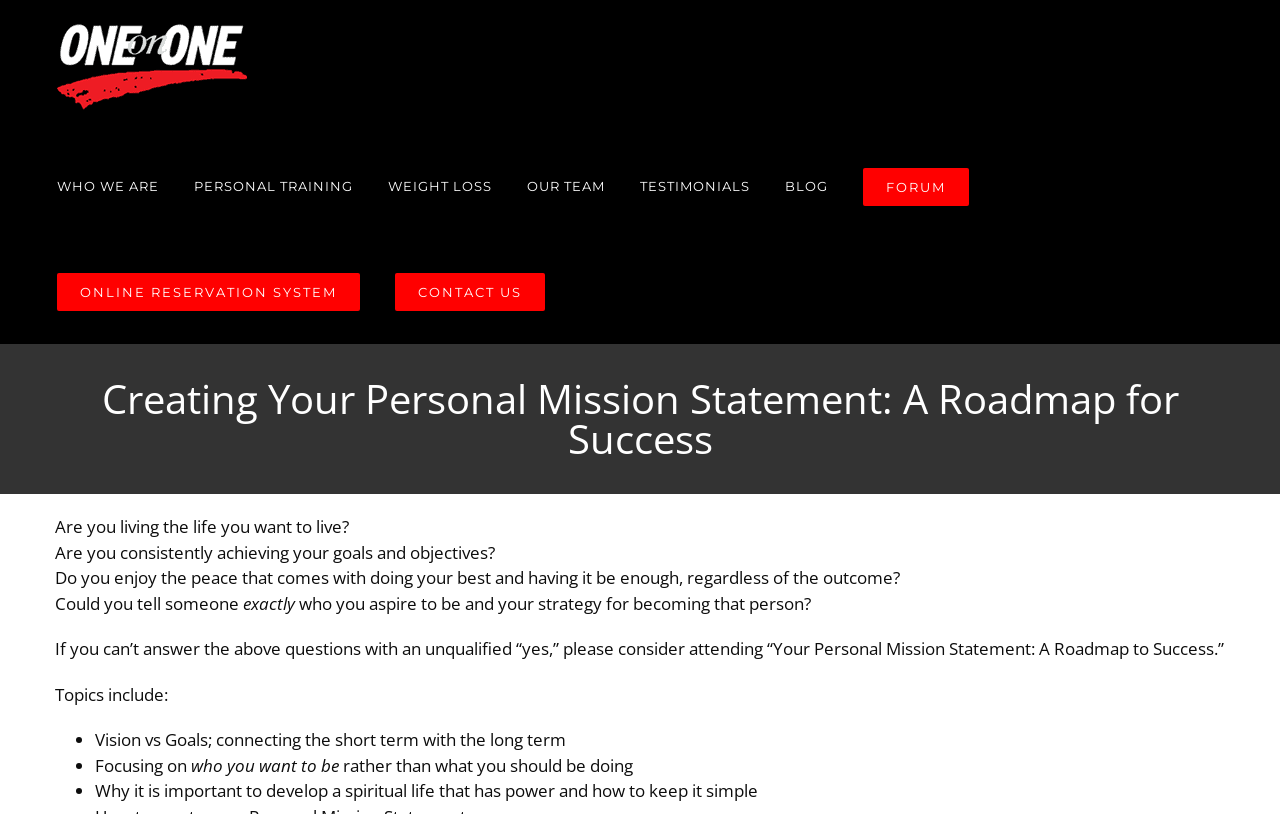Pinpoint the bounding box coordinates of the clickable area necessary to execute the following instruction: "Contact us". The coordinates should be given as four float numbers between 0 and 1, namely [left, top, right, bottom].

[0.308, 0.294, 0.426, 0.423]